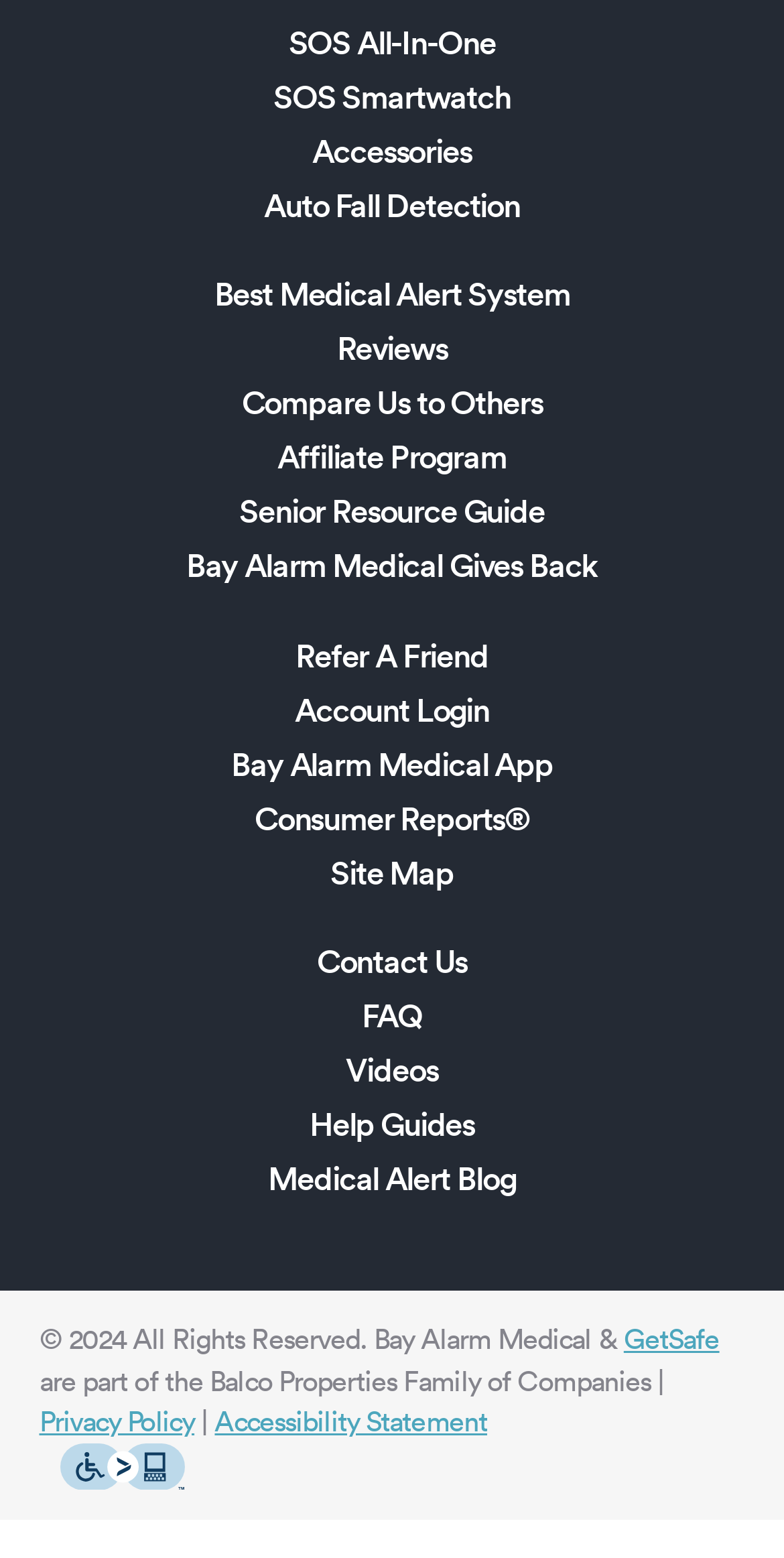Use a single word or phrase to answer the question:
What is the year of copyright?

2024